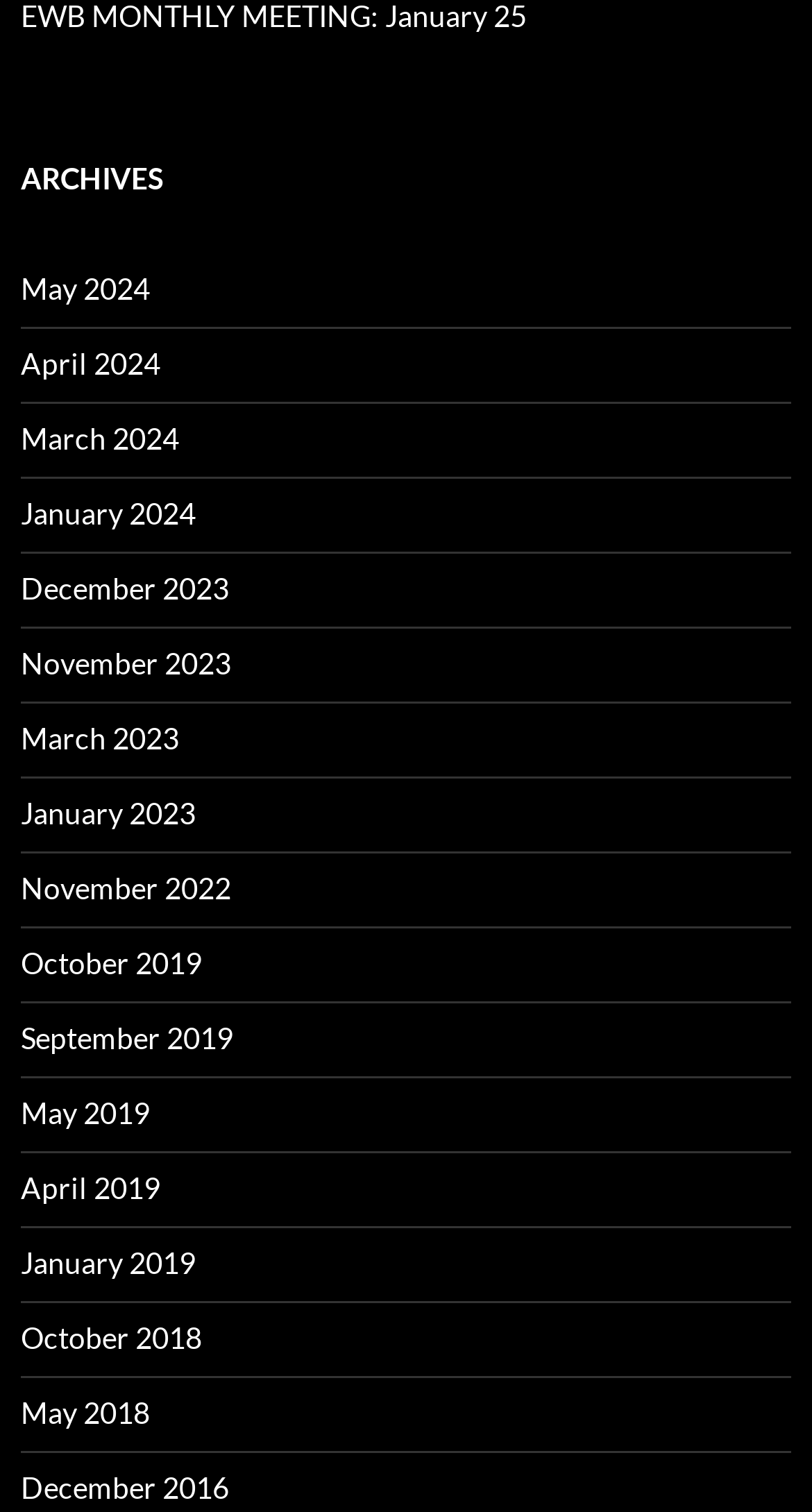What is the most recent month listed?
Answer the question with a single word or phrase, referring to the image.

May 2024